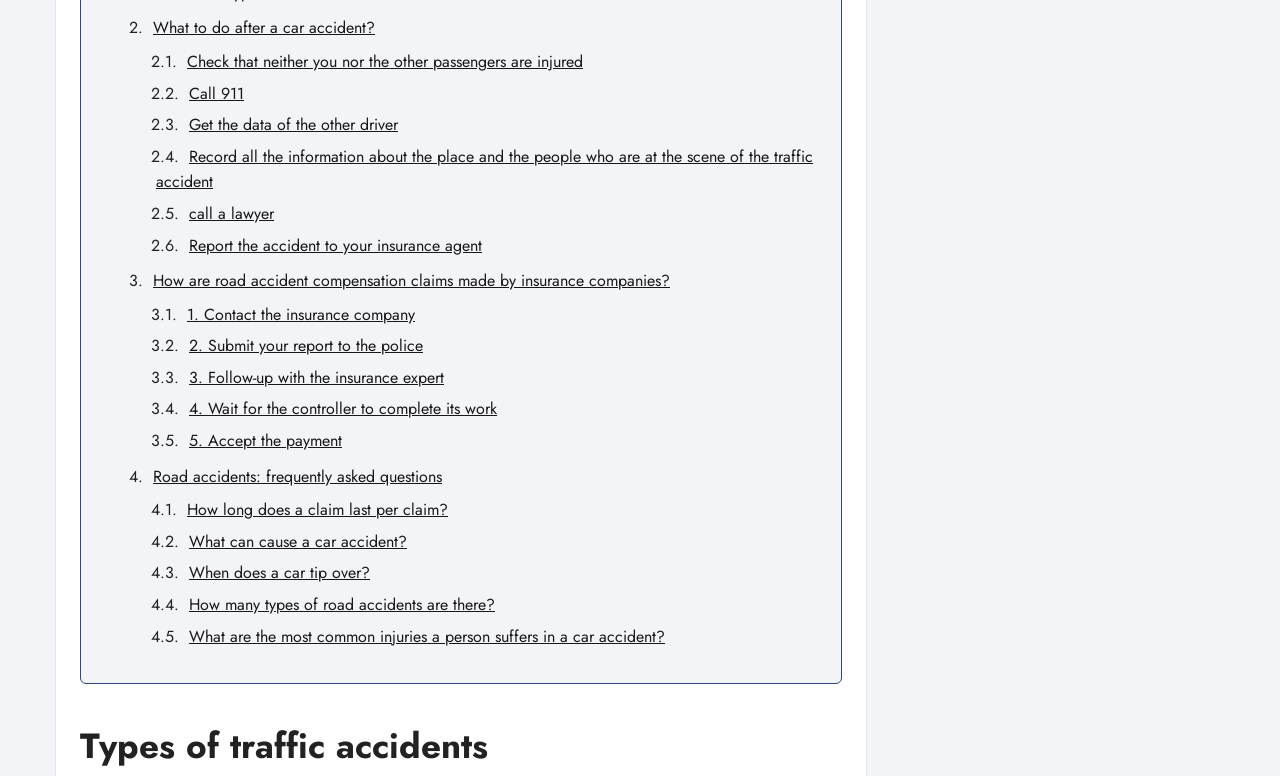From the image, can you give a detailed response to the question below:
How many steps are involved in making a road accident compensation claim?

According to the webpage, making a road accident compensation claim involves 5 steps: contacting the insurance company, submitting a report to the police, following up with the insurance expert, waiting for the controller to complete its work, and accepting the payment.